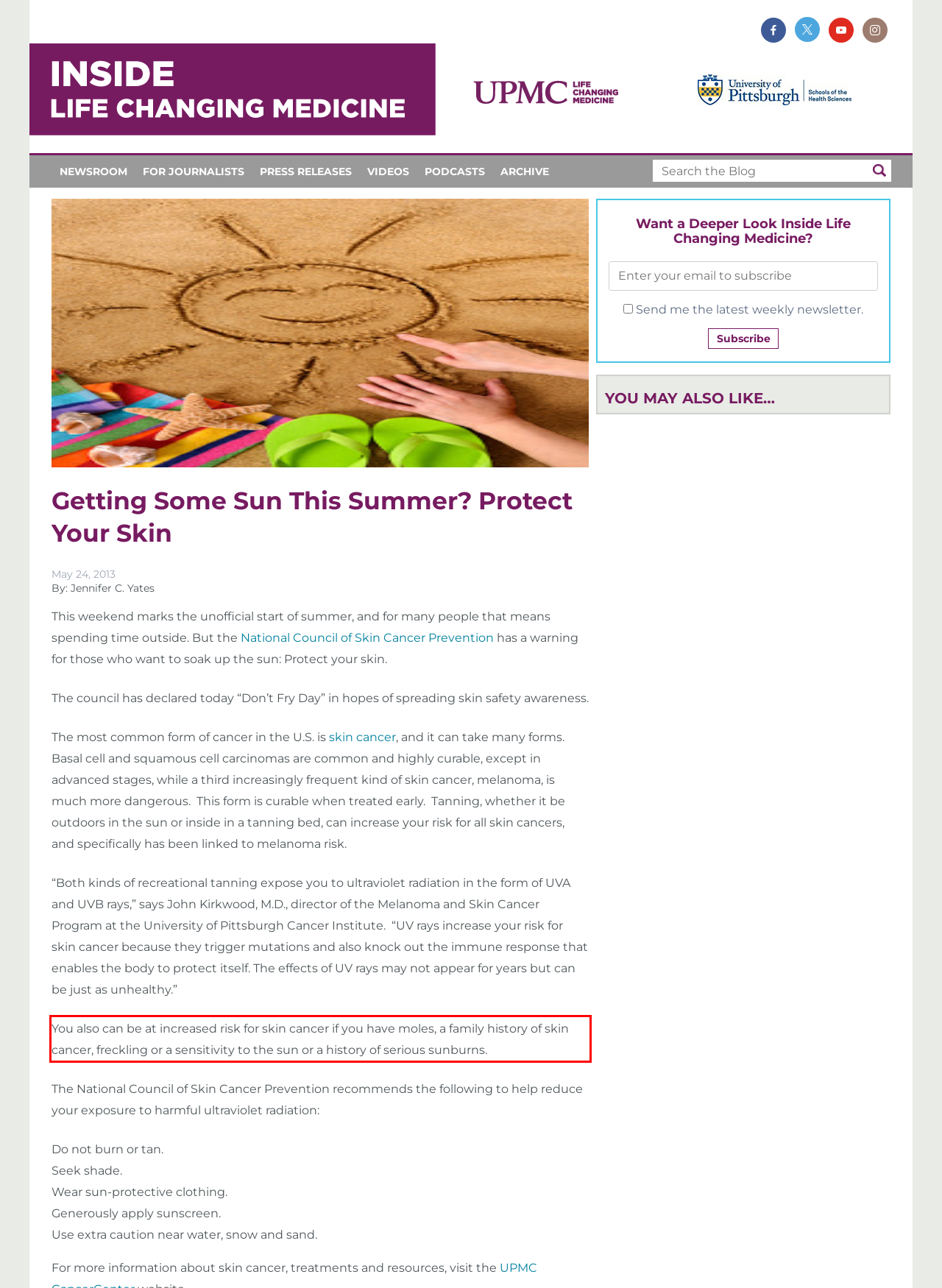Identify and transcribe the text content enclosed by the red bounding box in the given screenshot.

You also can be at increased risk for skin cancer if you have moles, a family history of skin cancer, freckling or a sensitivity to the sun or a history of serious sunburns.